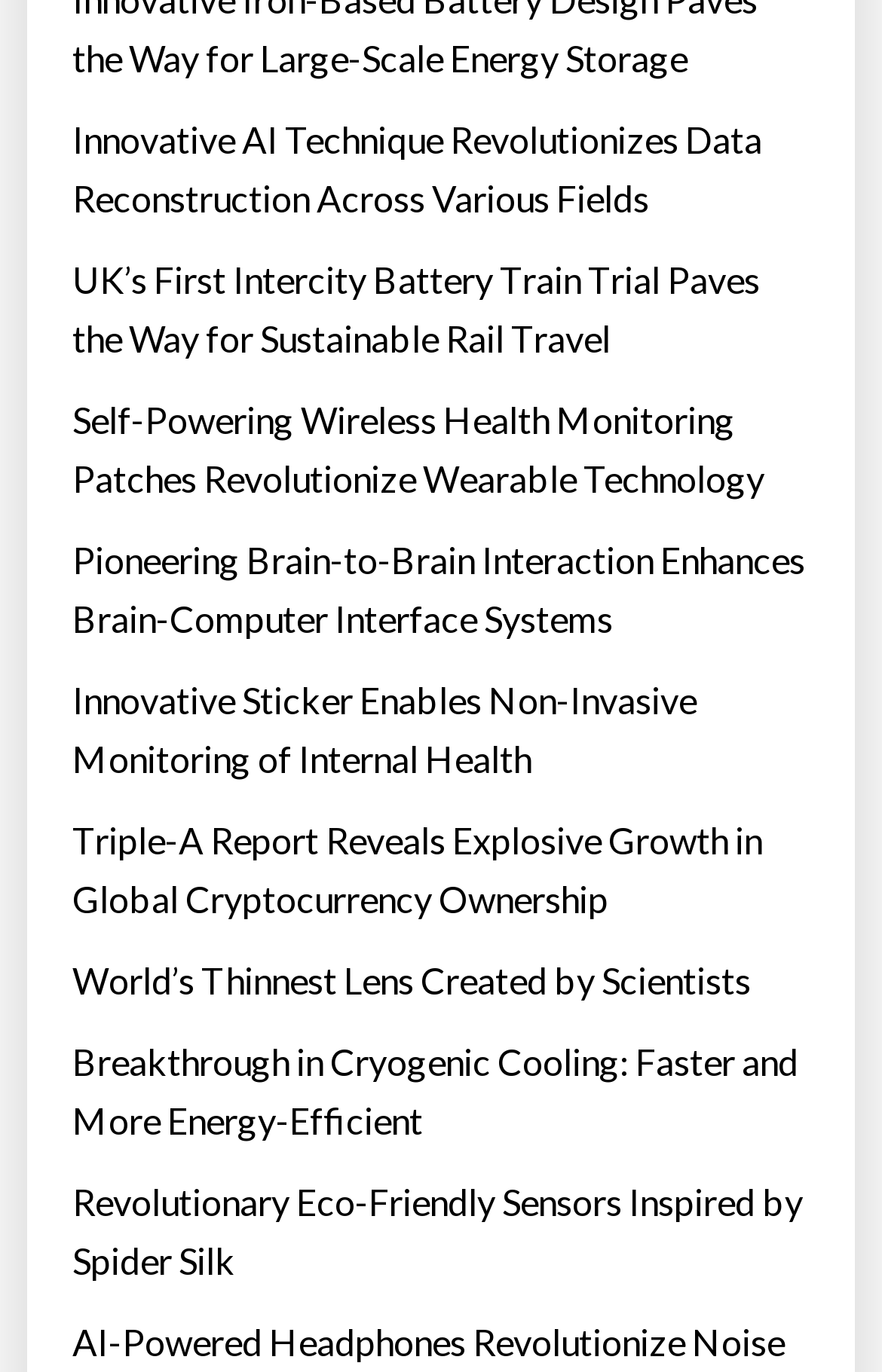Using the image as a reference, answer the following question in as much detail as possible:
Is the link 'Pioneering Brain-to-Brain Interaction Enhances Brain-Computer Interface Systems' above the link 'Self-Powering Wireless Health Monitoring Patches Revolutionize Wearable Technology'?

By comparing the y1 coordinates of the two links, I can see that the y1 coordinate of 'Pioneering Brain-to-Brain Interaction Enhances Brain-Computer Interface Systems' is 0.388, which is less than the y1 coordinate of 'Self-Powering Wireless Health Monitoring Patches Revolutionize Wearable Technology' which is 0.286, so the first link is above the second link.